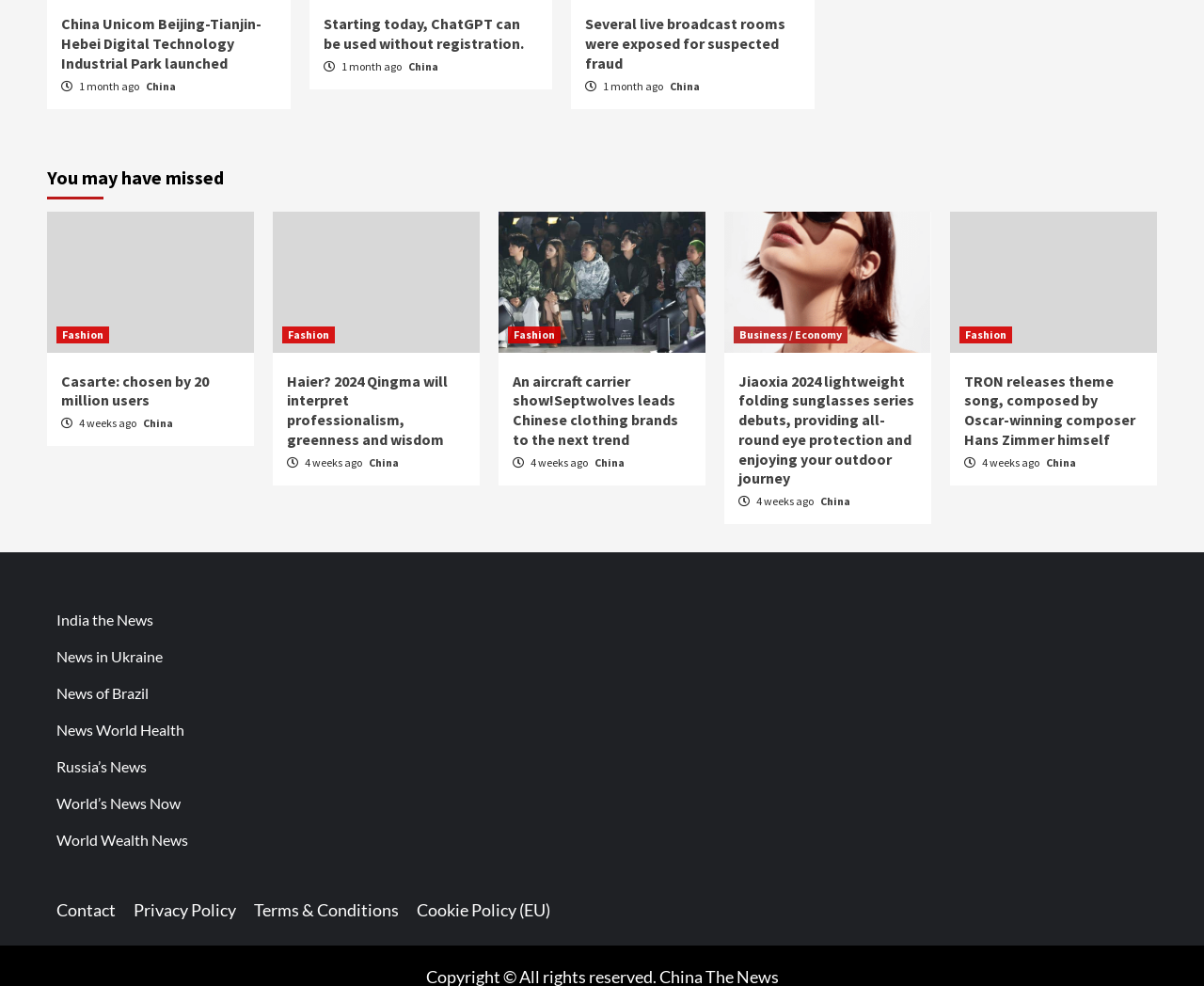Please identify the bounding box coordinates for the region that you need to click to follow this instruction: "Click on the 'China Unicom Beijing-Tianjin-Hebei Digital Technology Industrial Park launched' news".

[0.051, 0.014, 0.217, 0.073]